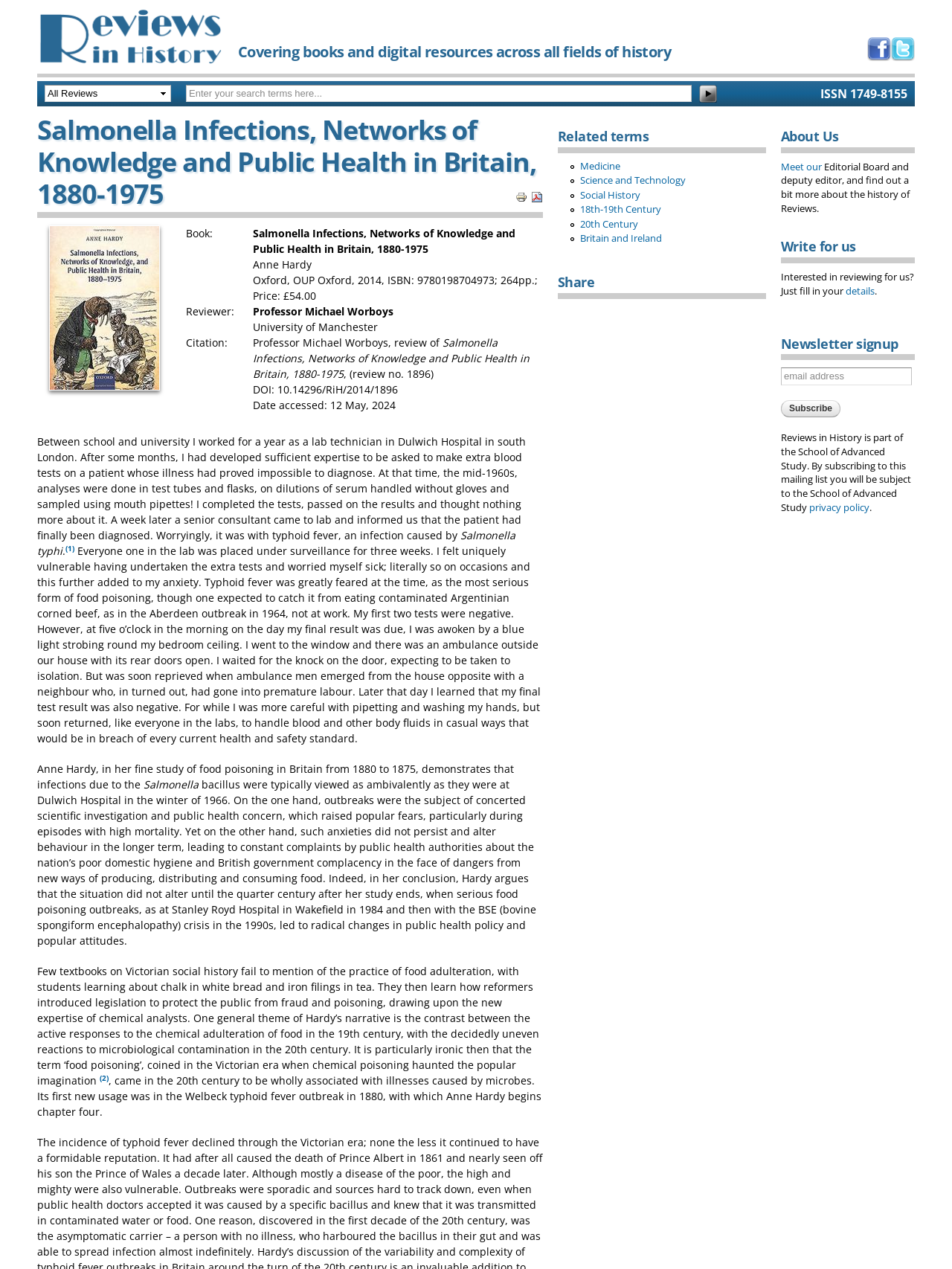Please provide a brief answer to the following inquiry using a single word or phrase:
What is the DOI of the review?

10.14296/RiH/2014/1896